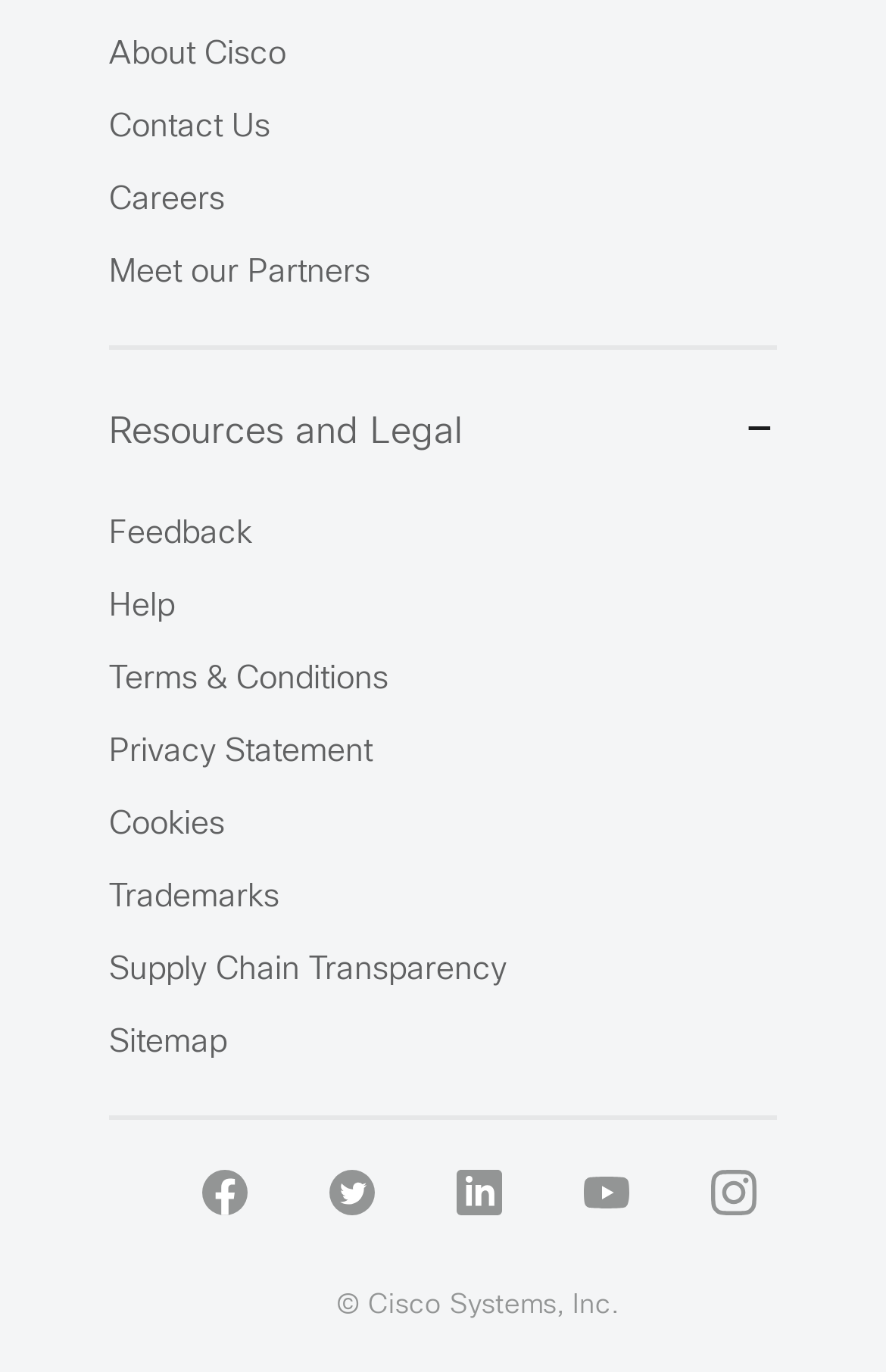Please identify the bounding box coordinates of the area that needs to be clicked to fulfill the following instruction: "View Careers."

[0.123, 0.136, 0.254, 0.157]